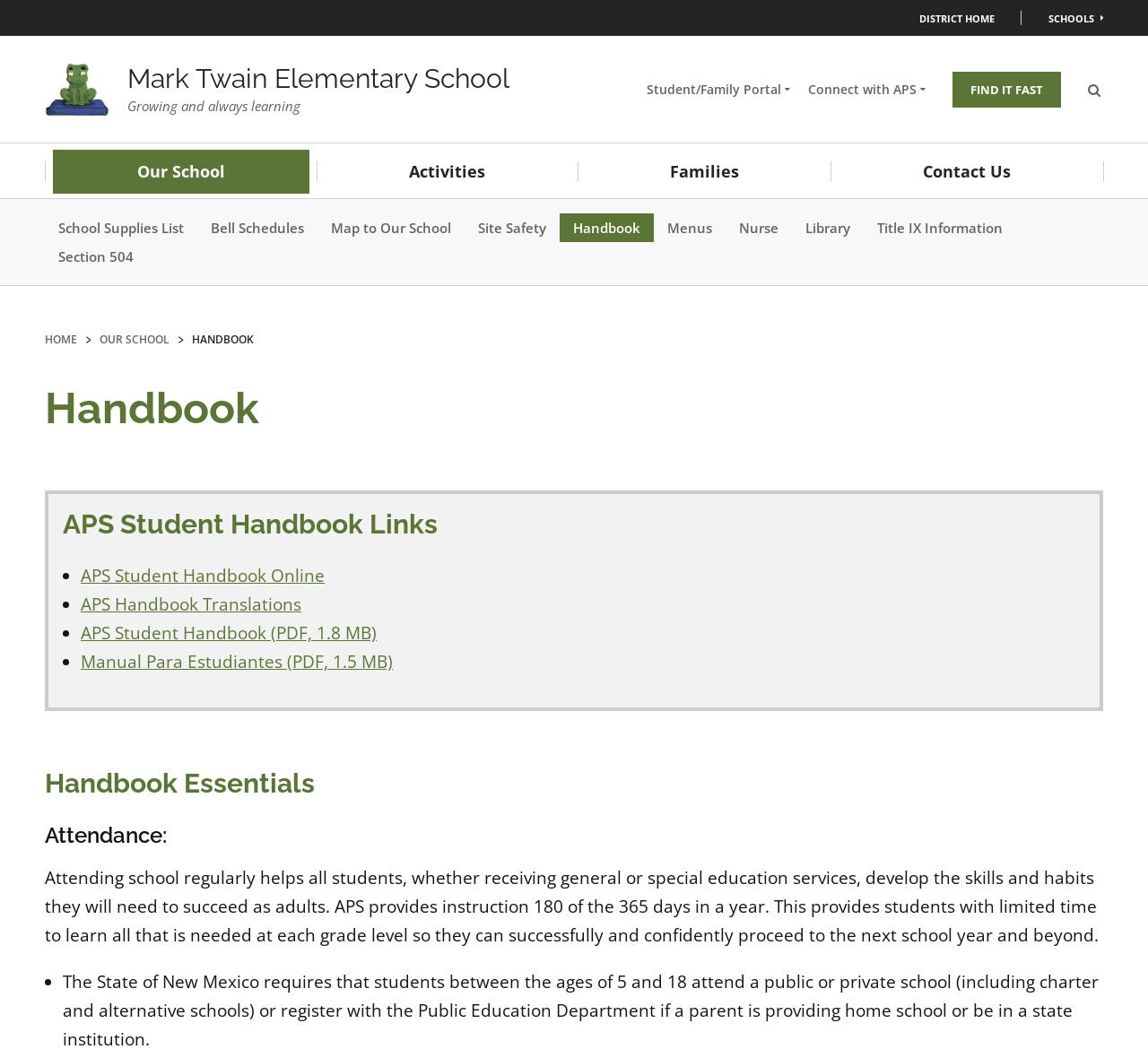Can you determine the bounding box coordinates of the area that needs to be clicked to fulfill the following instruction: "Check latest updates"?

None